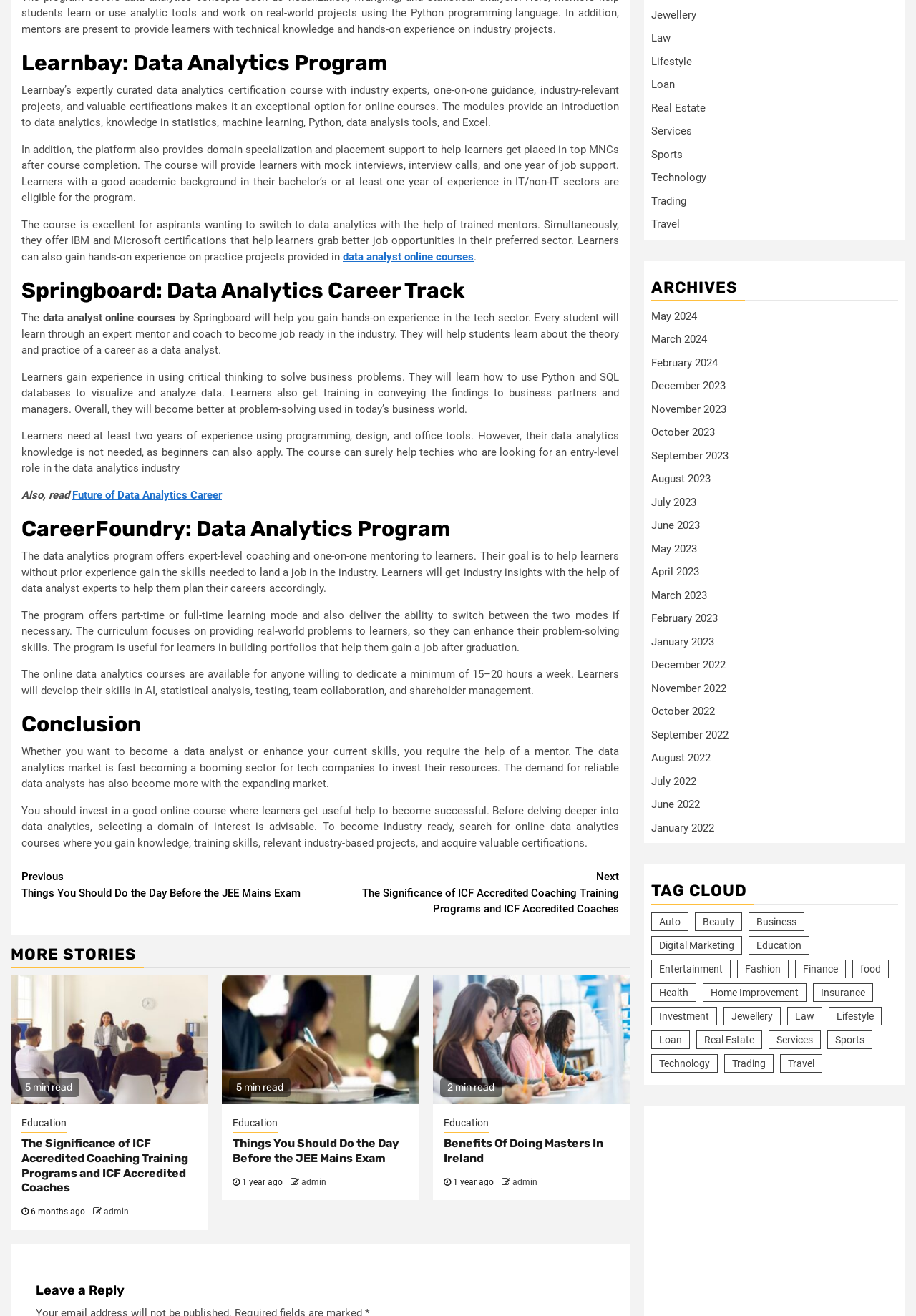Please identify the bounding box coordinates of the clickable element to fulfill the following instruction: "Check out ICF Accredited Coaching Training". The coordinates should be four float numbers between 0 and 1, i.e., [left, top, right, bottom].

[0.012, 0.741, 0.227, 0.839]